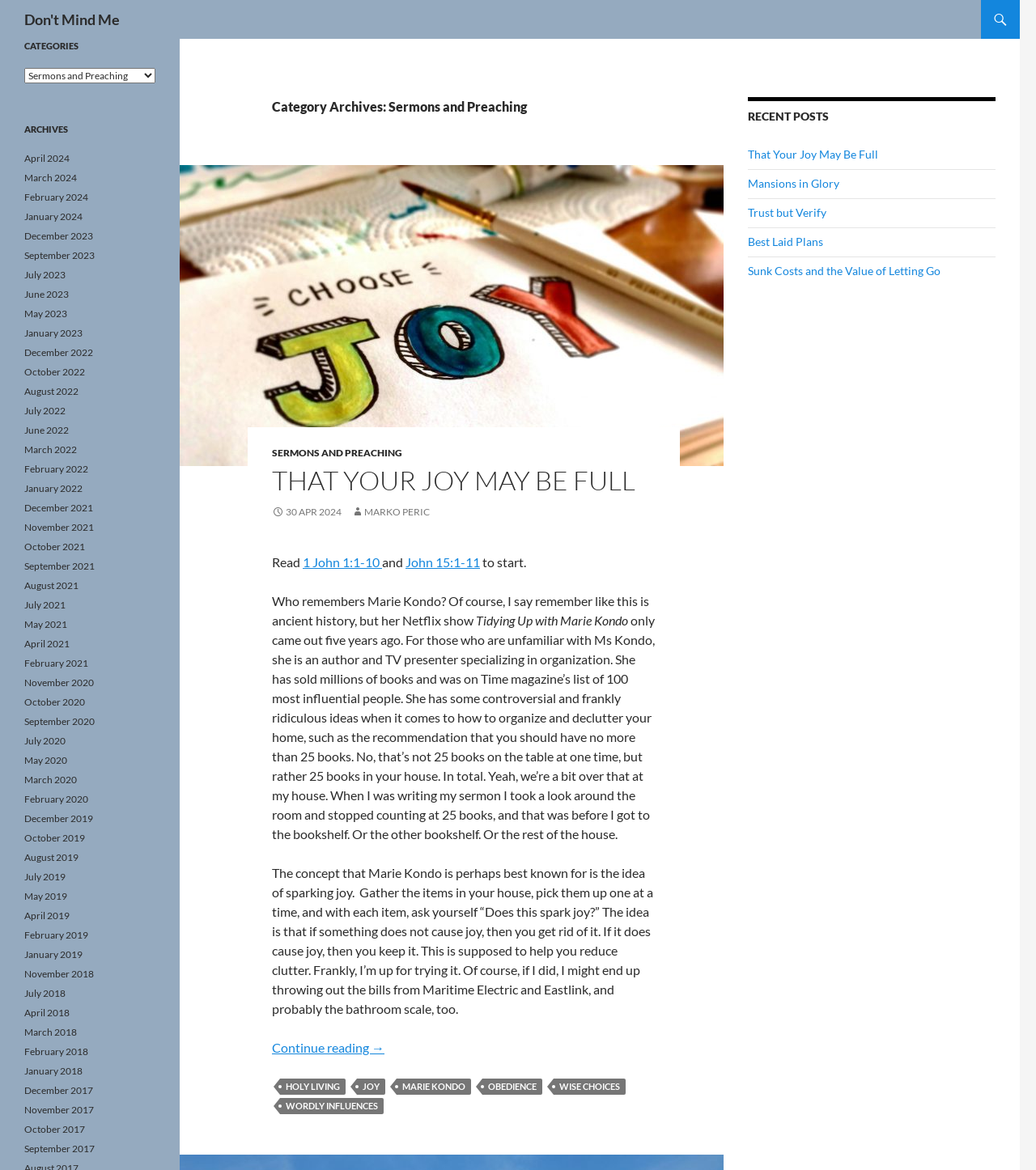Give a detailed account of the webpage.

The webpage is about sermons and preaching, with a focus on a specific sermon titled "That Your Joy May Be Full". The page has a header section with a link to "Don't Mind Me" and a category archive title "Sermons and Preaching". 

Below the header, there is a main article section that contains the sermon's title, "THAT YOUR JOY MAY BE FULL", and a brief description. The sermon's text is divided into paragraphs, discussing topics such as Marie Kondo's idea of sparking joy and its application to one's life. The text also includes a humorous anecdote about the author's book collection.

To the right of the main article, there is a sidebar with a "Recent Posts" section, listing several links to other sermons, including "Mansions in Glory", "Trust but Verify", and "Best Laid Plans". 

At the top right corner of the page, there is a "Categories" section with a dropdown menu, and an "Archives" section with links to sermons from different months and years, ranging from April 2024 to December 2019.

At the bottom of the page, there is a footer section with links to categories such as "HOLY LIVING", "JOY", "MARIE KONDO", and others.